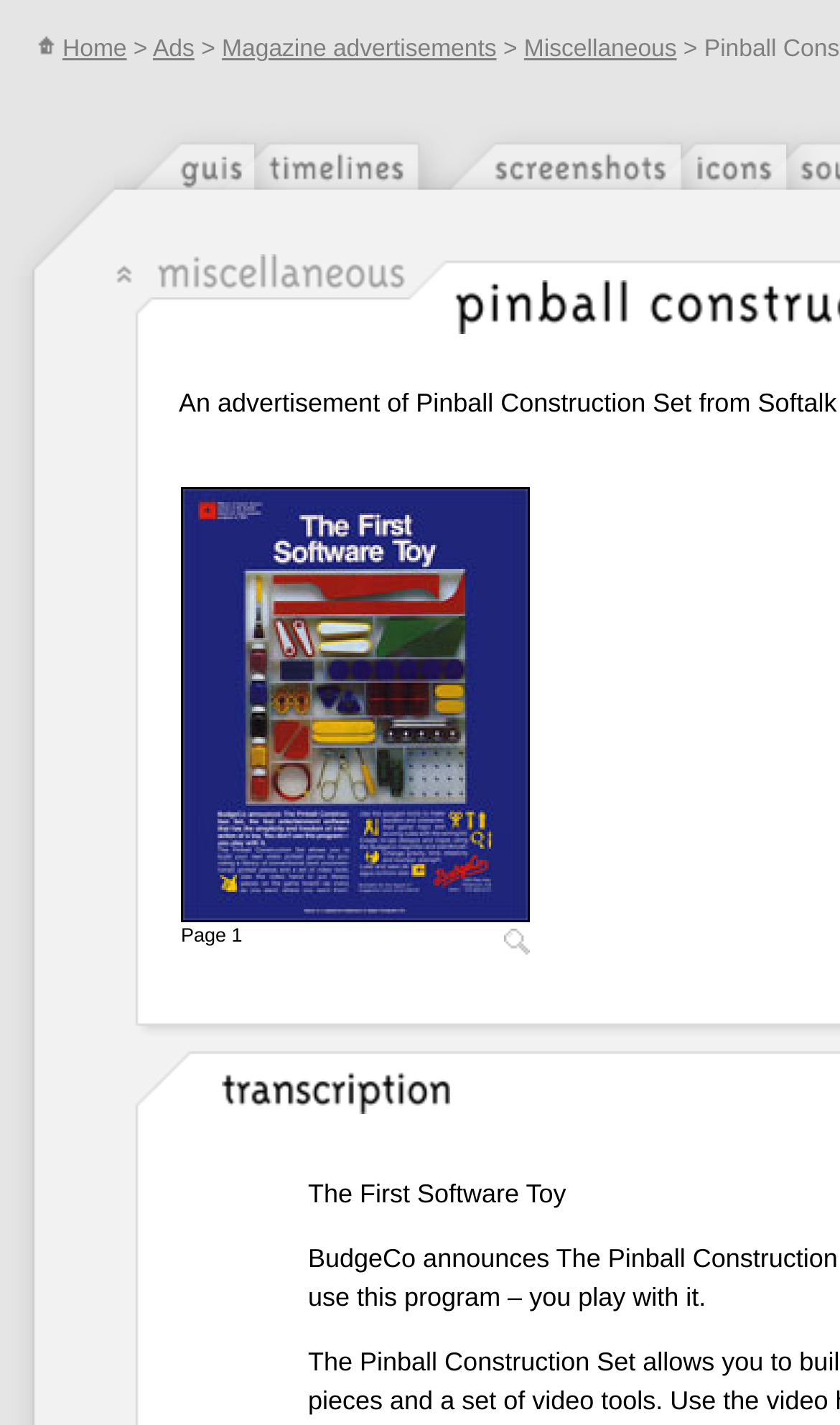Bounding box coordinates should be in the format (top-left x, top-left y, bottom-right x, bottom-right y) and all values should be floating point numbers between 0 and 1. Determine the bounding box coordinate for the UI element described as: alt="Page 1" title="Page 1"

[0.215, 0.631, 0.631, 0.652]